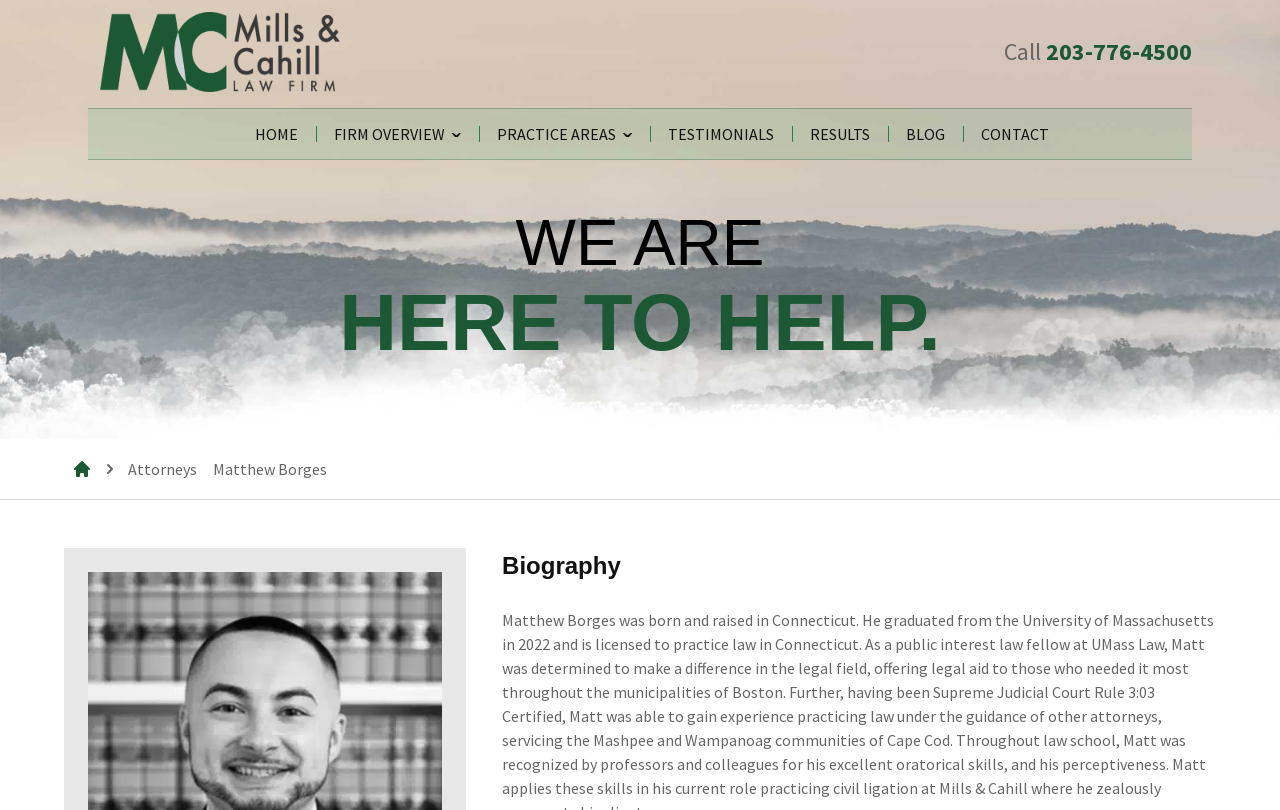Find the bounding box coordinates for the HTML element specified by: "Motorcycle and Scooter Accidents".

[0.379, 0.362, 0.503, 0.466]